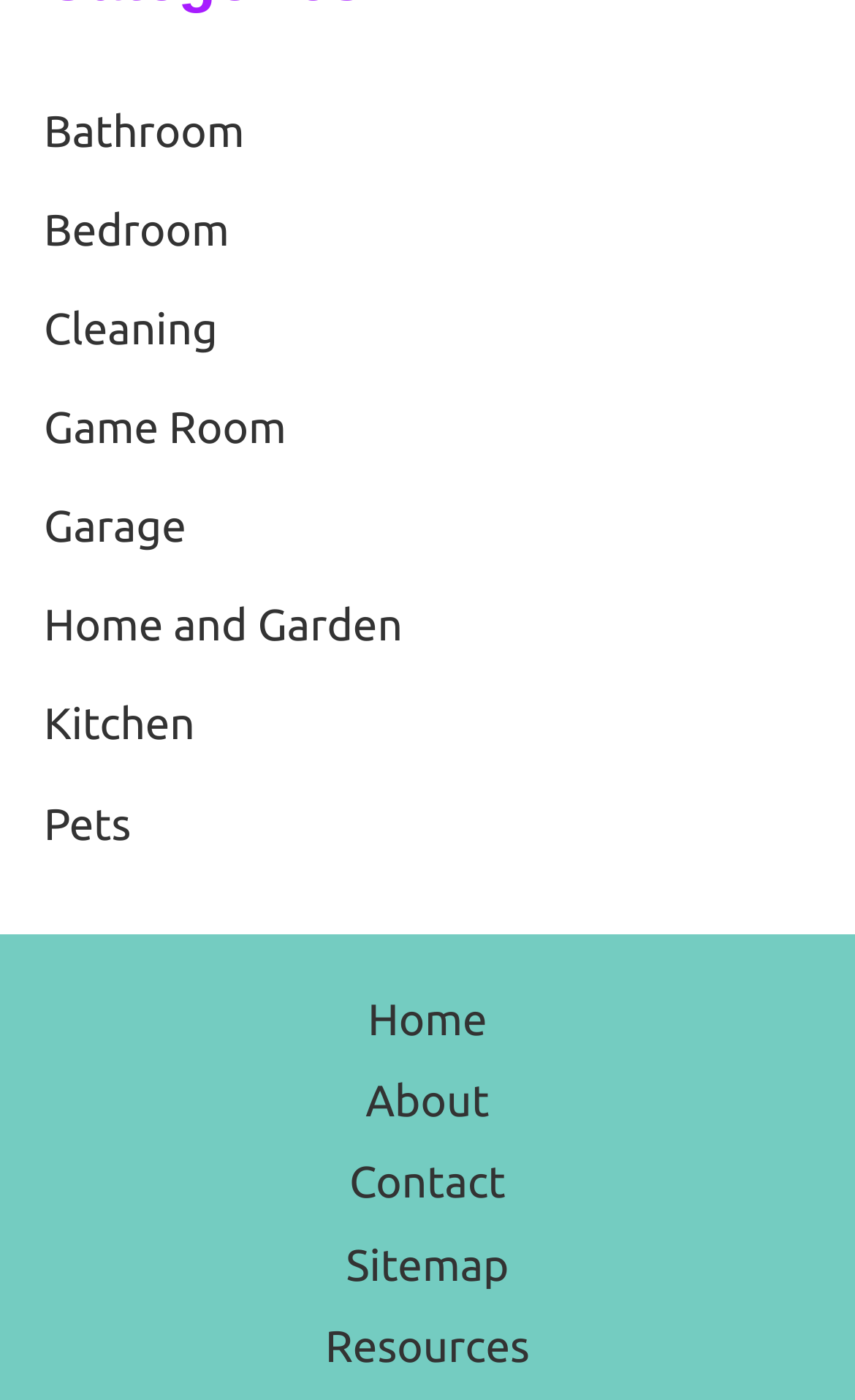Please provide a comprehensive response to the question based on the details in the image: What categories are available for home and garden products?

By examining the navigation section labeled 'Categories', I found a list of links that represent different categories for home and garden products. These categories include Bathroom, Bedroom, Cleaning, Game Room, Garage, Home and Garden, Kitchen, and Pets.